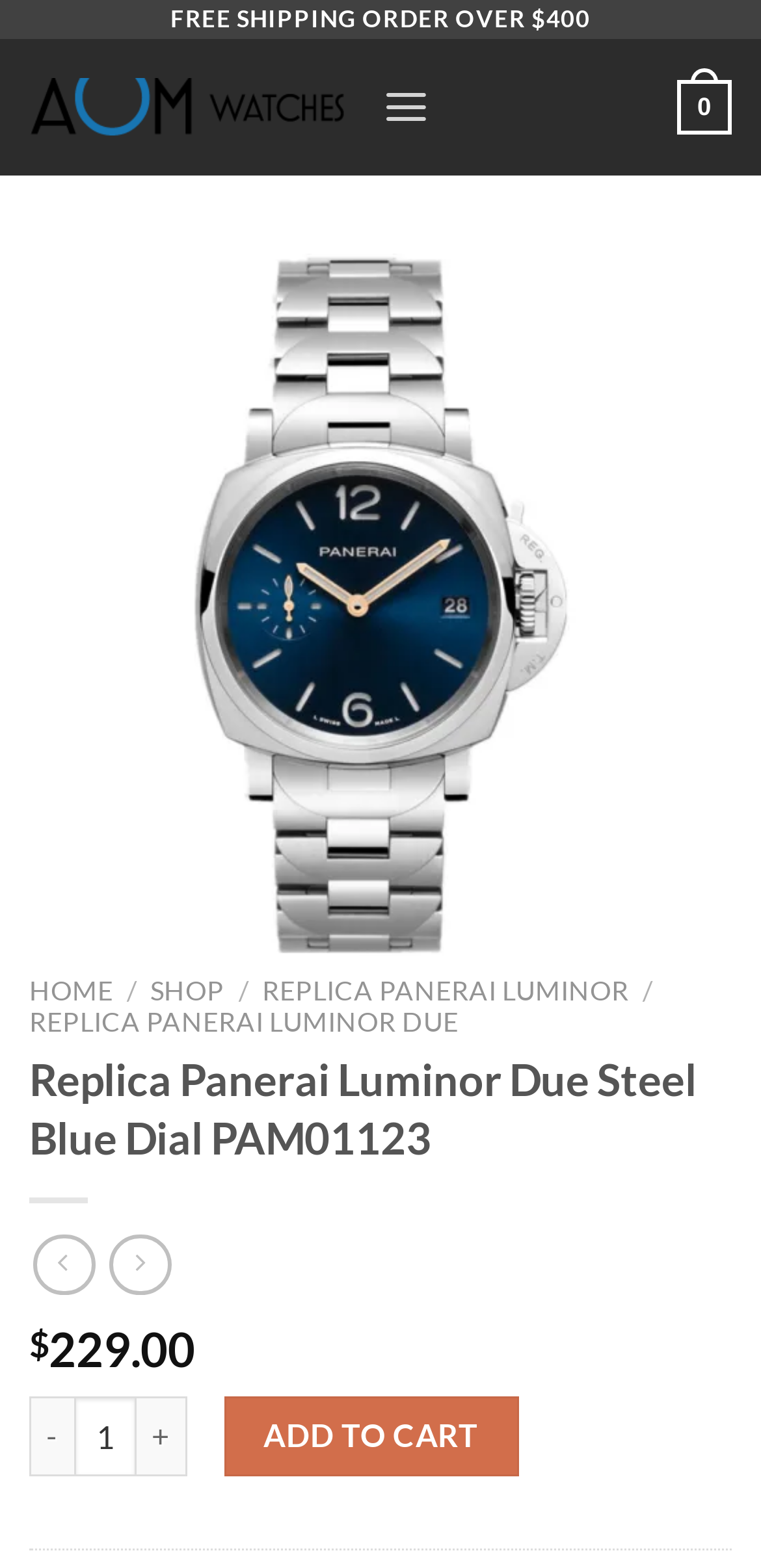What is the current quantity of the product in the cart?
Look at the screenshot and give a one-word or phrase answer.

1